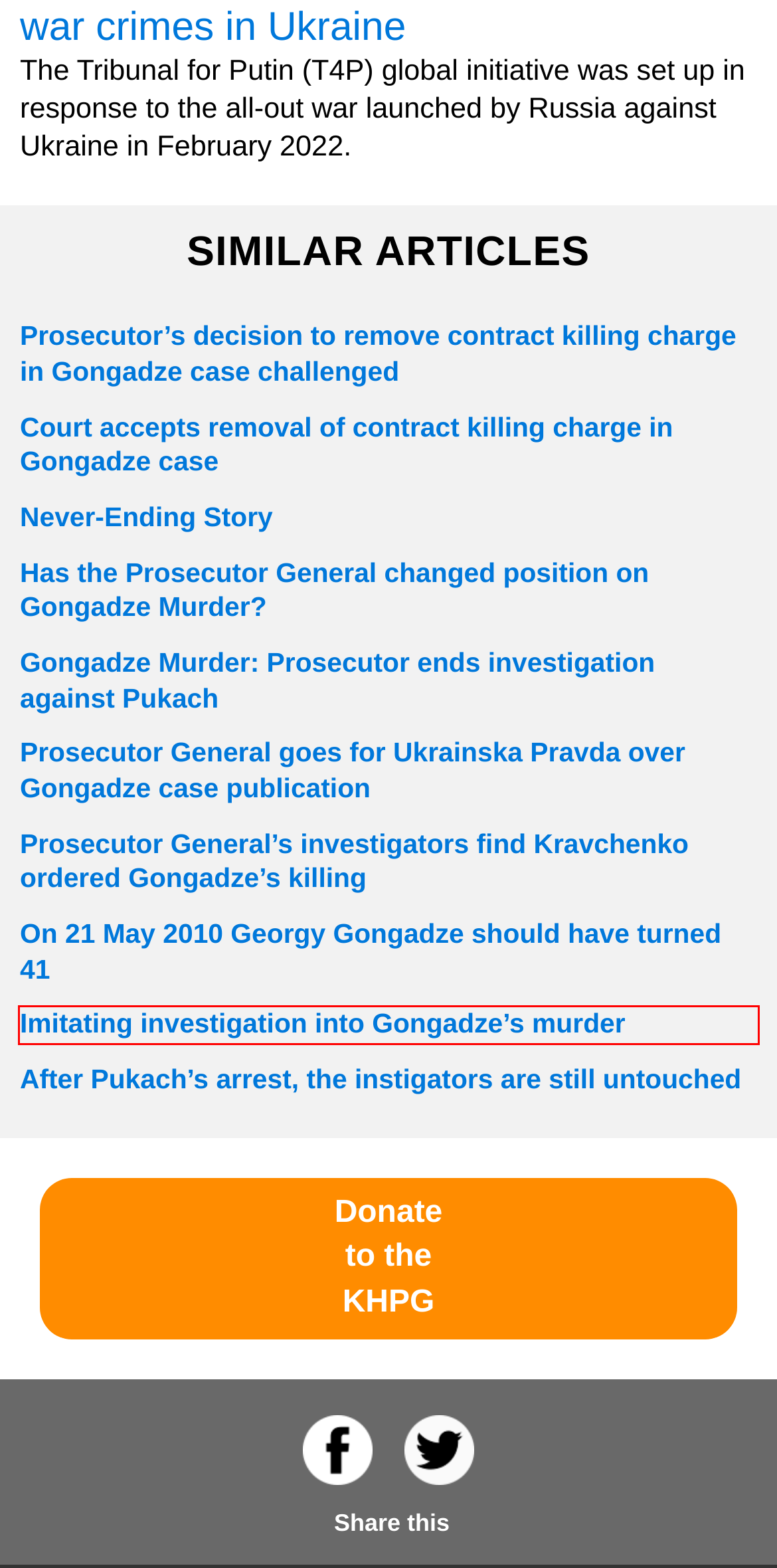Using the screenshot of a webpage with a red bounding box, pick the webpage description that most accurately represents the new webpage after the element inside the red box is clicked. Here are the candidates:
A. Prosecutor General’s investigators find Kravchenko ordered Gongadze’s killing
B. Prosecutor General goes for Ukrainska Pravda over Gongadze case publication
C. On 21 May 2010 Georgy Gongadze should have turned 41
D. After Pukach’s arrest, the instigators are still untouched
E. Imitating investigation into Gongadze’s murder
F. Has the Prosecutor General changed position on Gongadze Murder?
G. Financial support for KHPG
H. Prosecutor’s decision to remove contract killing charge in Gongadze case challenged

E